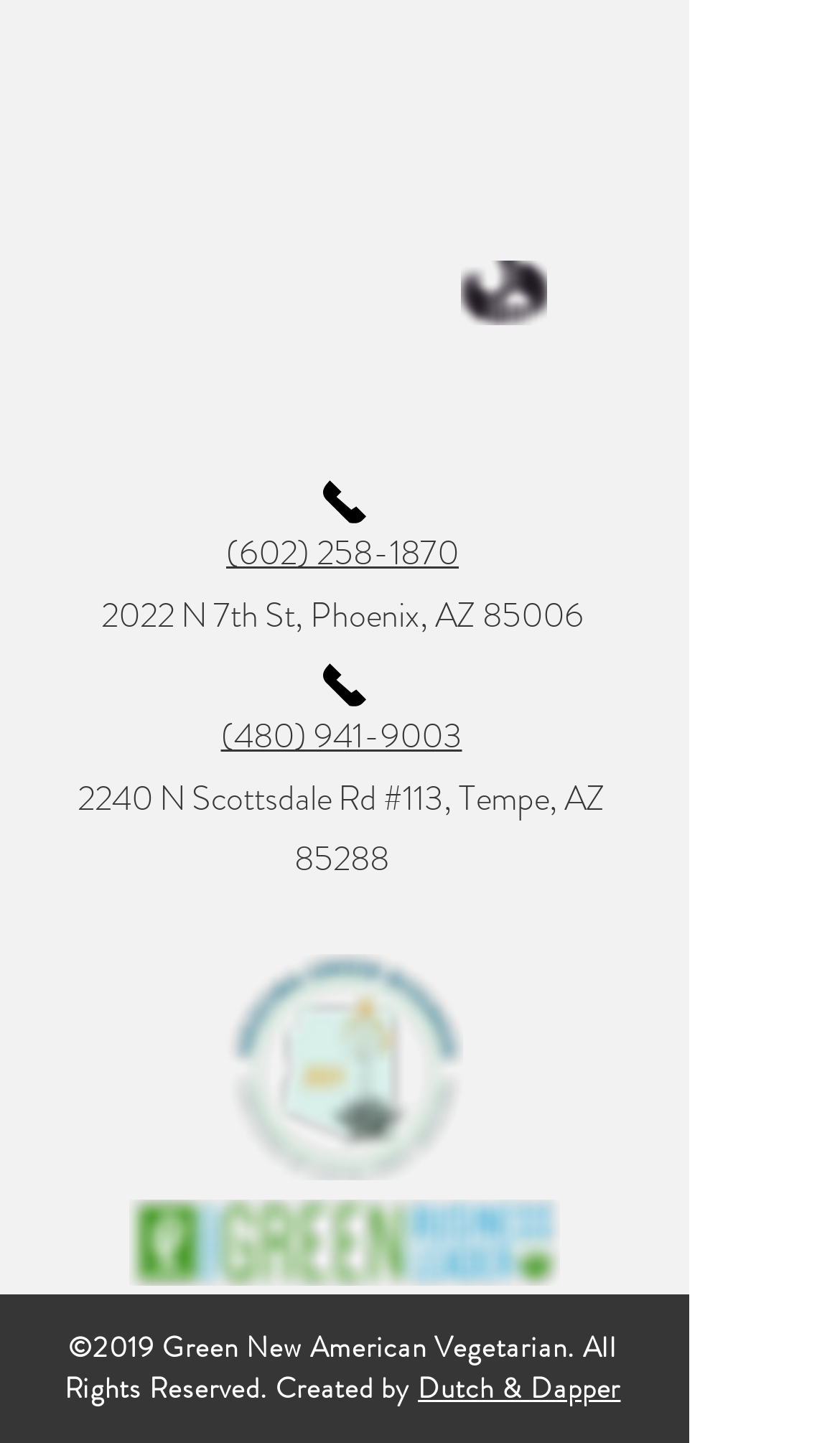Provide the bounding box coordinates of the HTML element described by the text: "aria-label="Facebook"". The coordinates should be in the format [left, top, right, bottom] with values between 0 and 1.

[0.179, 0.173, 0.269, 0.226]